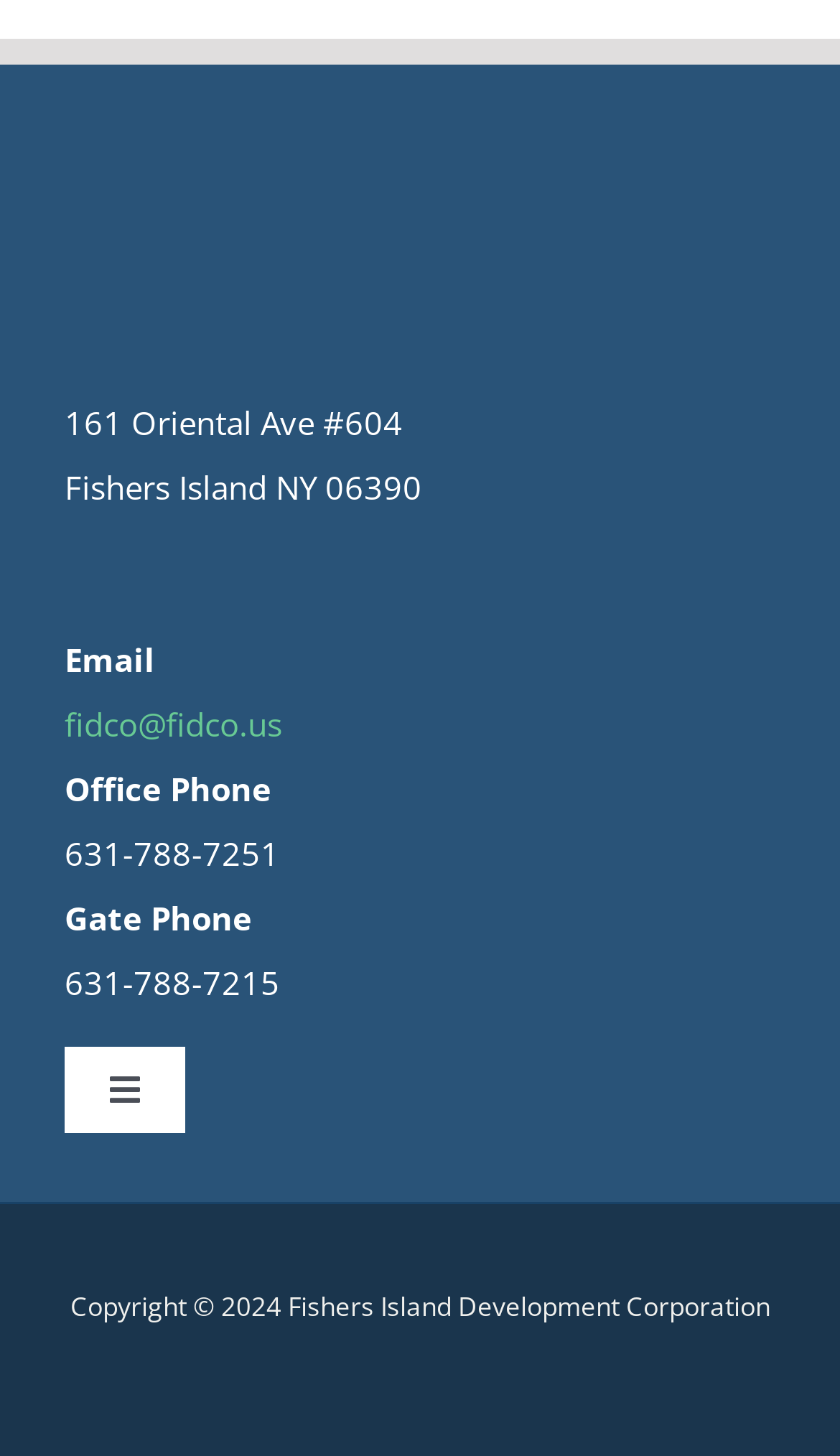Provide your answer in one word or a succinct phrase for the question: 
What is the address of Fishers Island Development Corporation?

161 Oriental Ave #604, Fishers Island NY 06390